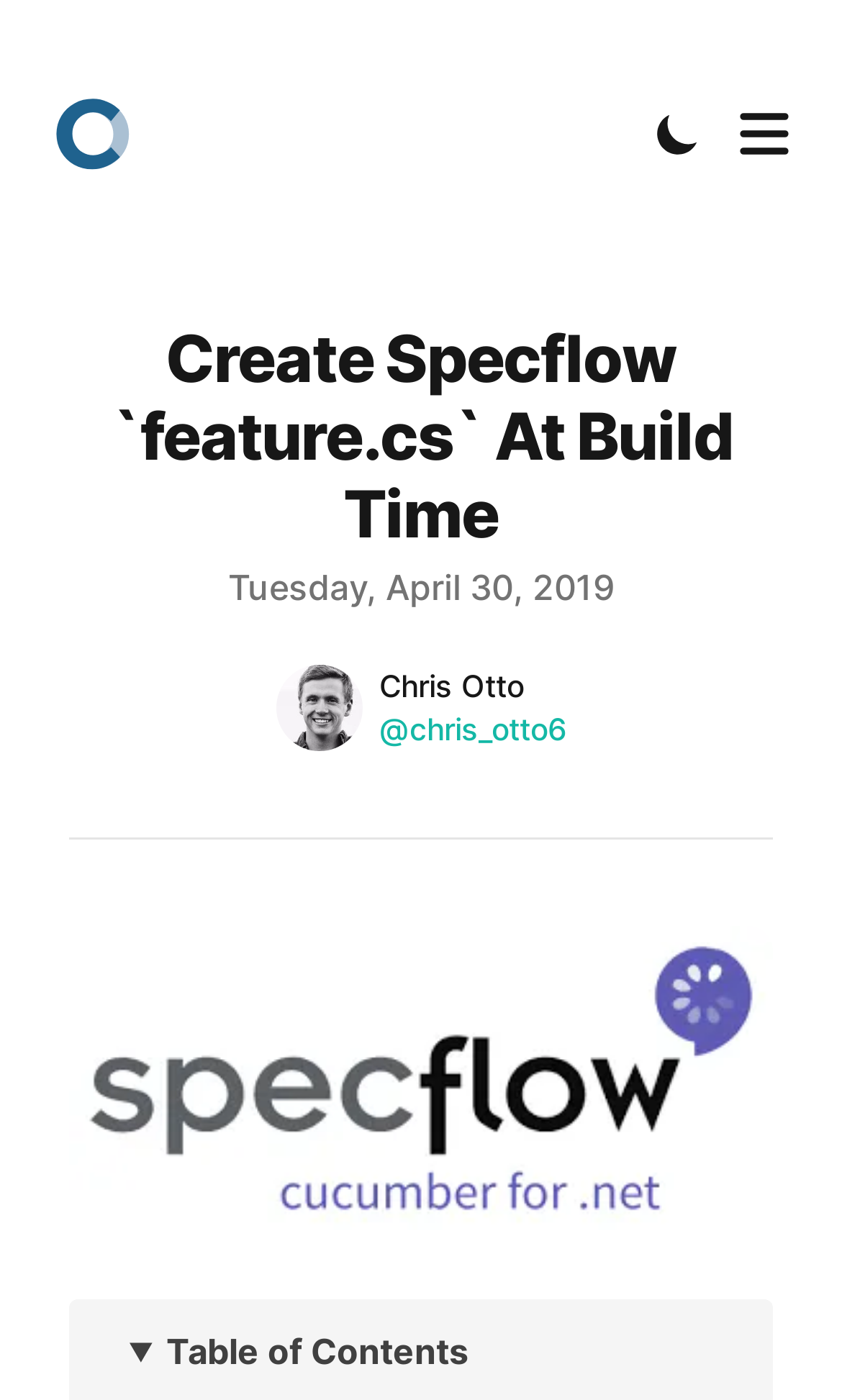Locate the primary headline on the webpage and provide its text.

Create Specflow `feature.cs` At Build Time